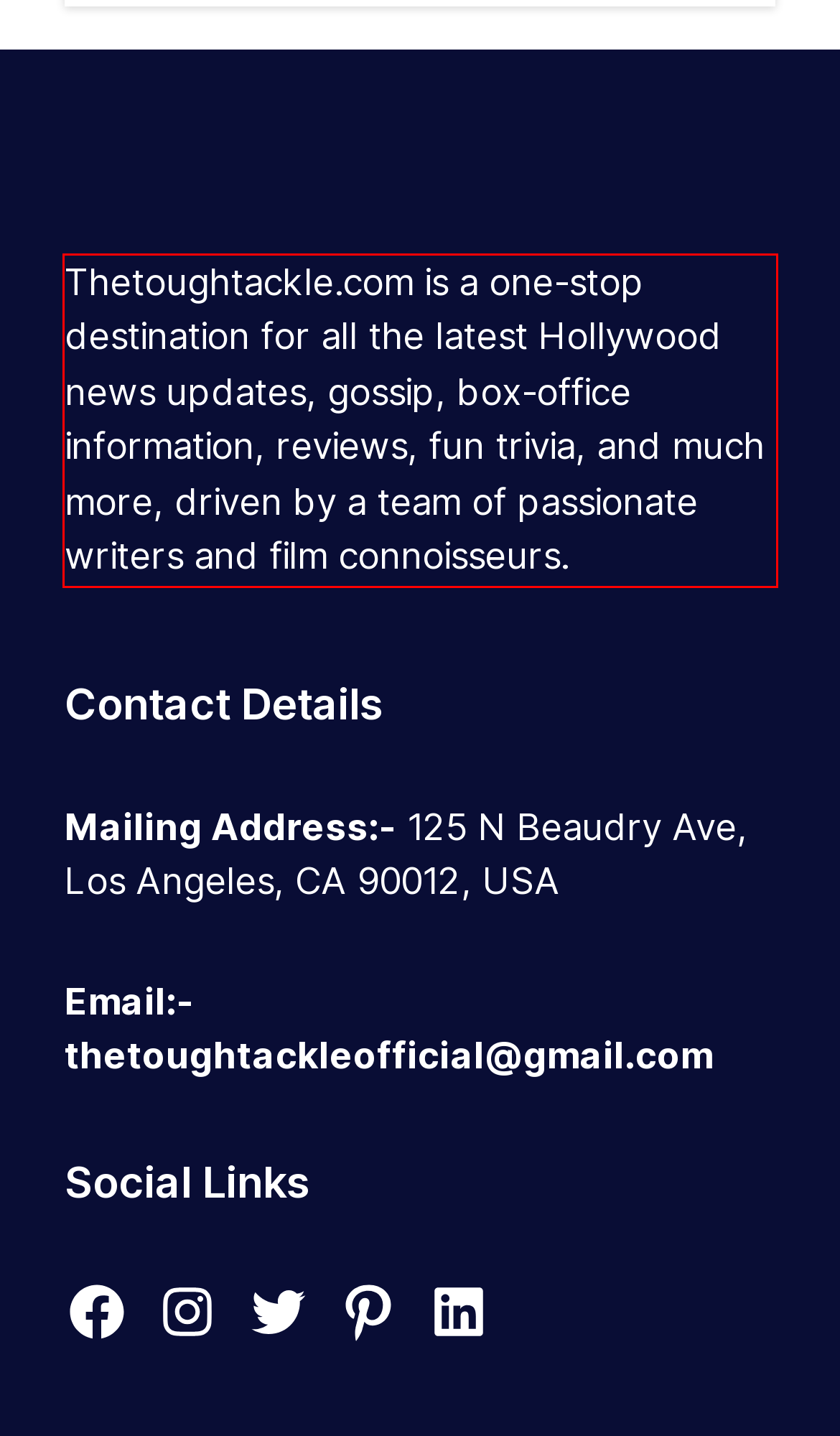Please identify the text within the red rectangular bounding box in the provided webpage screenshot.

Thetoughtackle.com is a one-stop destination for all the latest Hollywood news updates, gossip, box-office information, reviews, fun trivia, and much more, driven by a team of passionate writers and film connoisseurs.